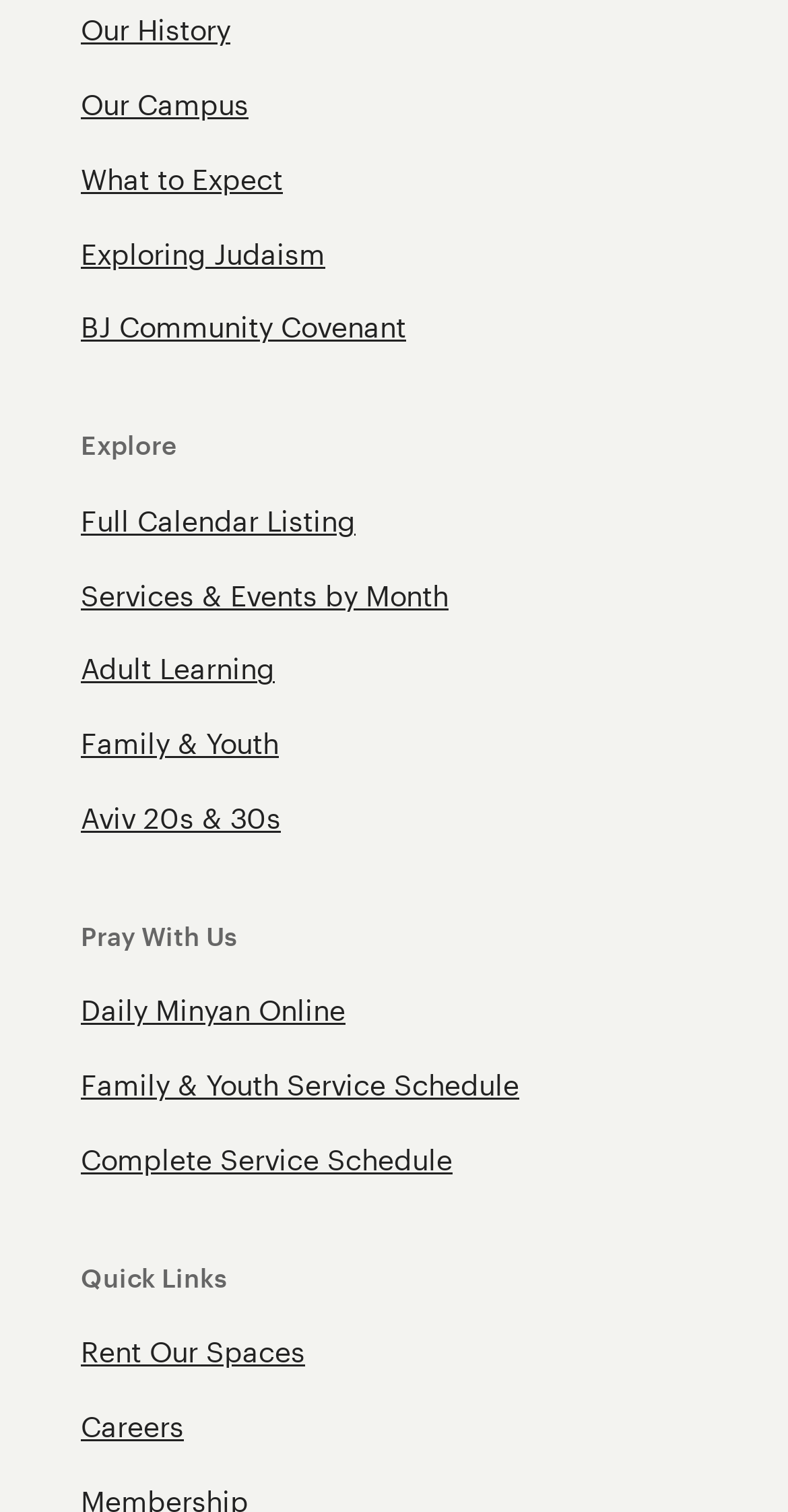What is the last link on the webpage?
Respond with a short answer, either a single word or a phrase, based on the image.

Careers